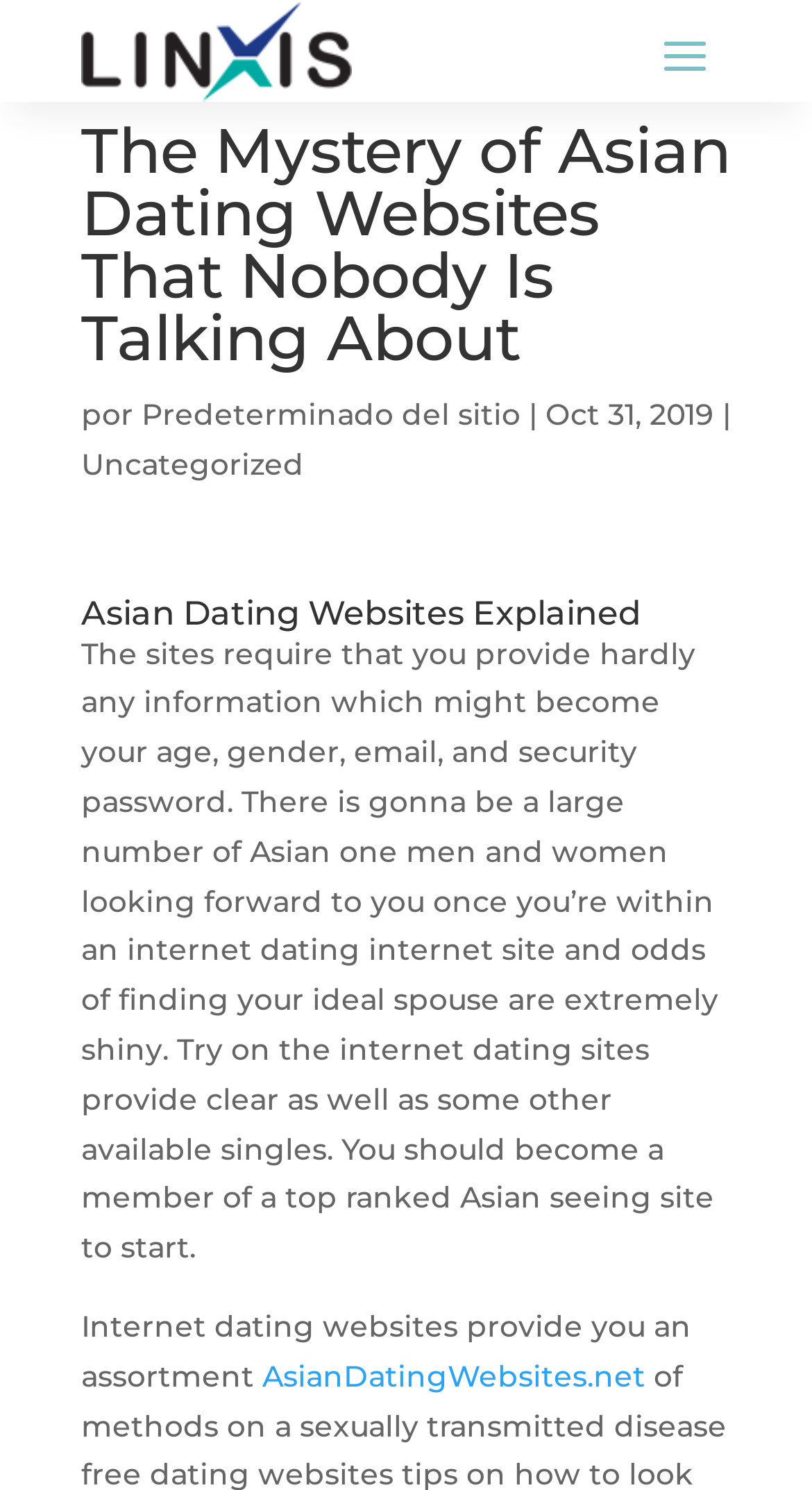Identify the coordinates of the bounding box for the element described below: "AsianDatingWebsites.net". Return the coordinates as four float numbers between 0 and 1: [left, top, right, bottom].

[0.323, 0.911, 0.795, 0.936]